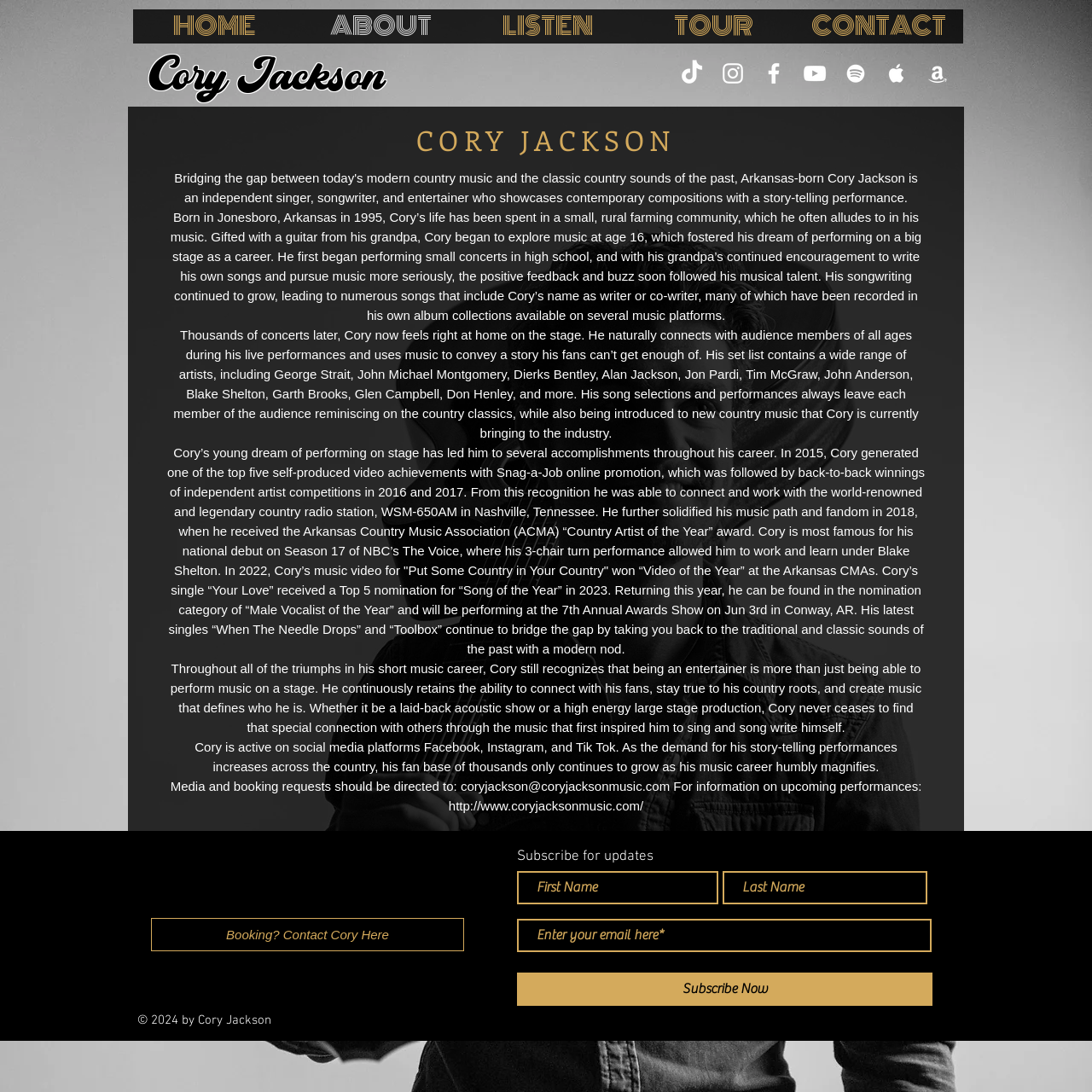Find the bounding box coordinates of the element's region that should be clicked in order to follow the given instruction: "View categories". The coordinates should consist of four float numbers between 0 and 1, i.e., [left, top, right, bottom].

None